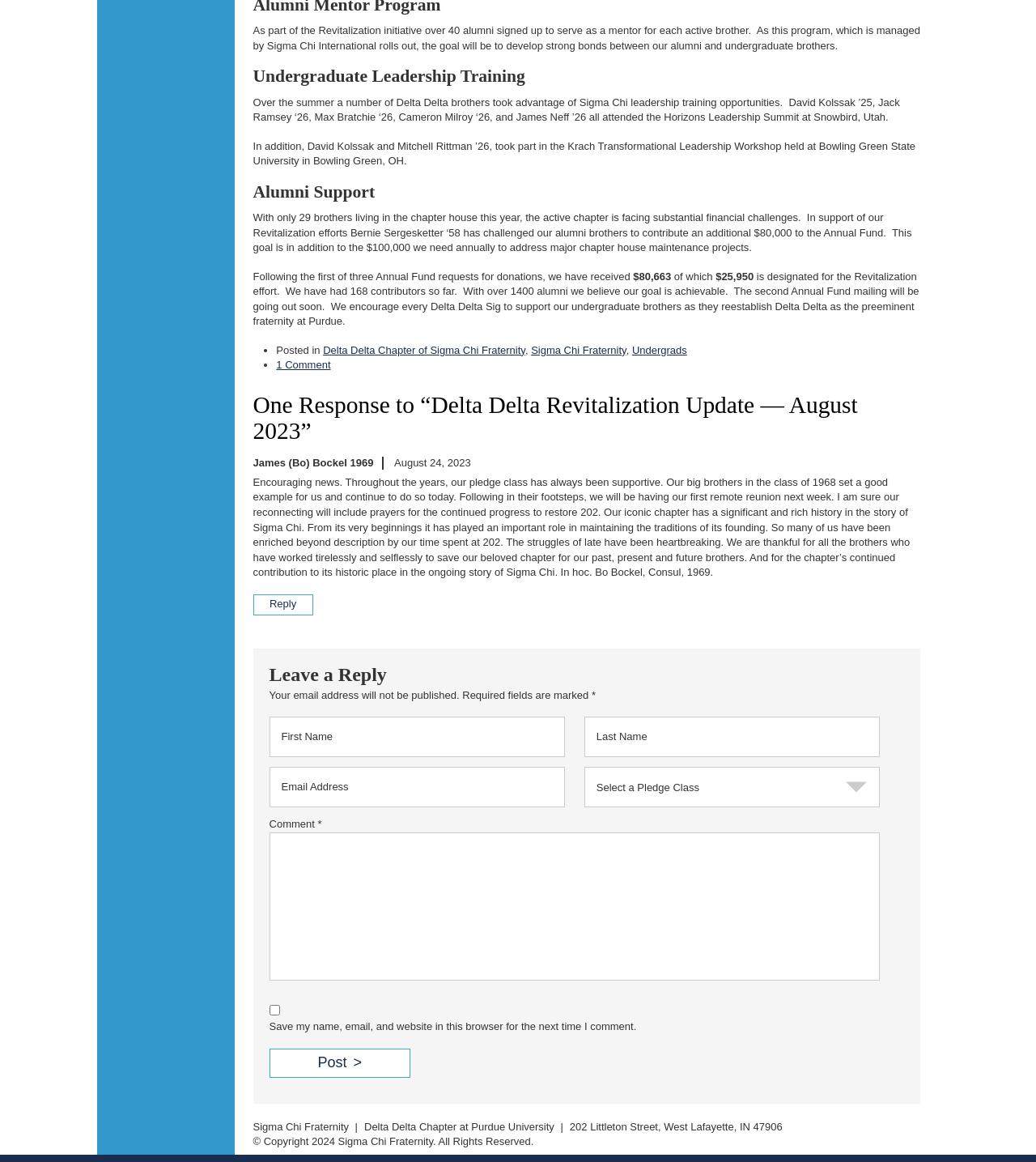Identify the bounding box coordinates of the area that should be clicked in order to complete the given instruction: "Type in the 'Comment' field". The bounding box coordinates should be four float numbers between 0 and 1, i.e., [left, top, right, bottom].

[0.26, 0.716, 0.849, 0.844]